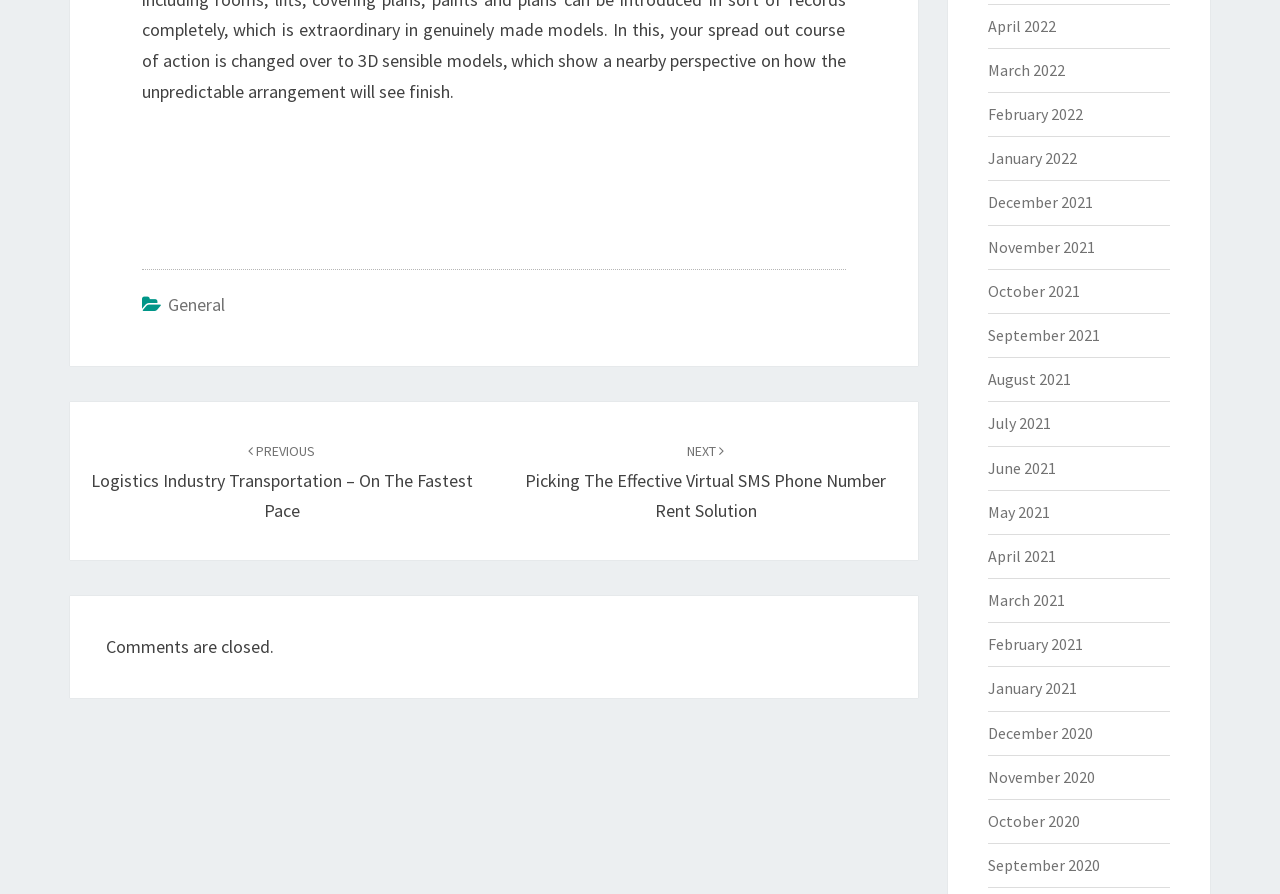Find the bounding box coordinates of the element you need to click on to perform this action: 'Click on the 'General' link'. The coordinates should be represented by four float values between 0 and 1, in the format [left, top, right, bottom].

[0.131, 0.328, 0.176, 0.354]